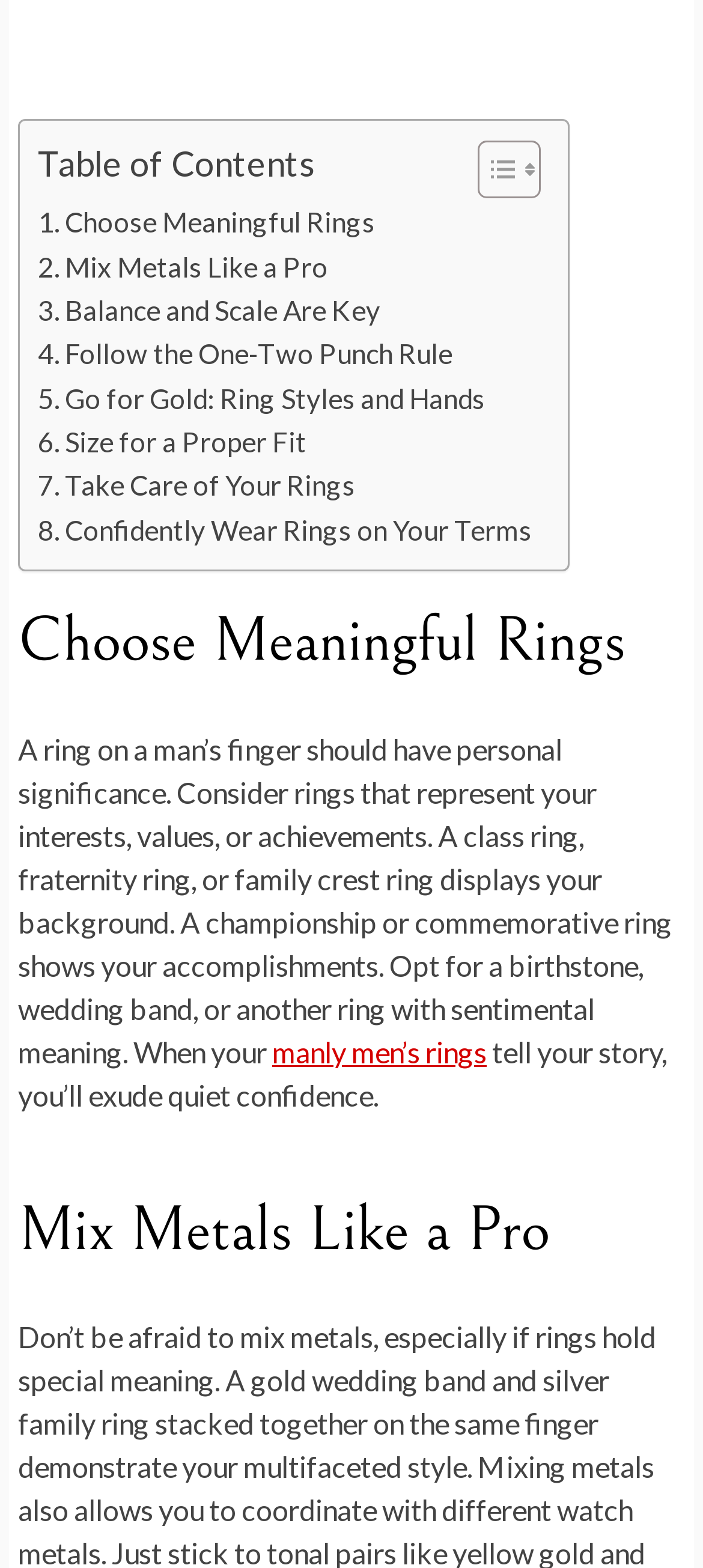Please locate the bounding box coordinates of the element that should be clicked to achieve the given instruction: "Read about manly men’s rings".

[0.387, 0.659, 0.692, 0.681]